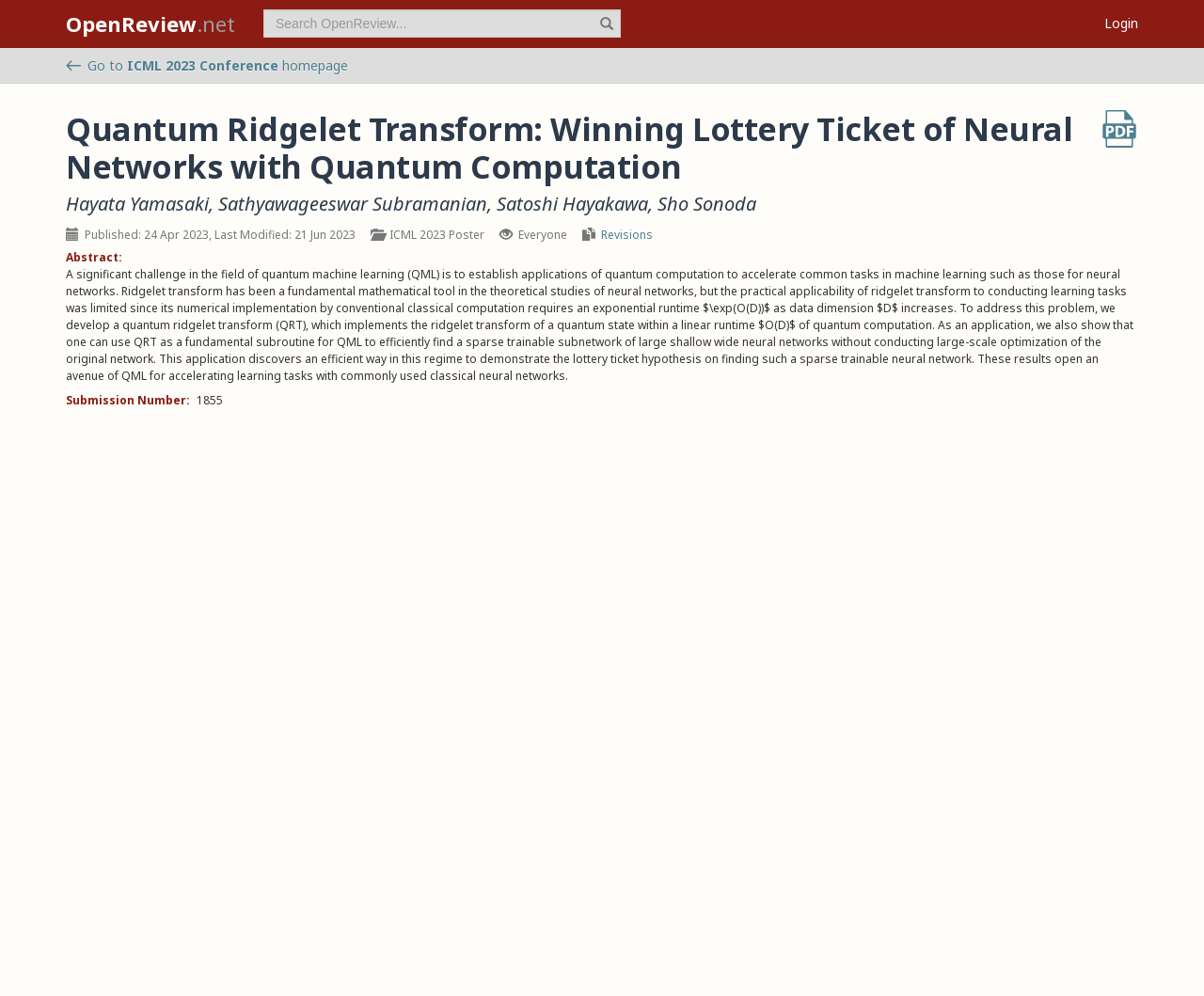Please specify the bounding box coordinates for the clickable region that will help you carry out the instruction: "Search OpenReview".

[0.207, 0.009, 0.516, 0.038]